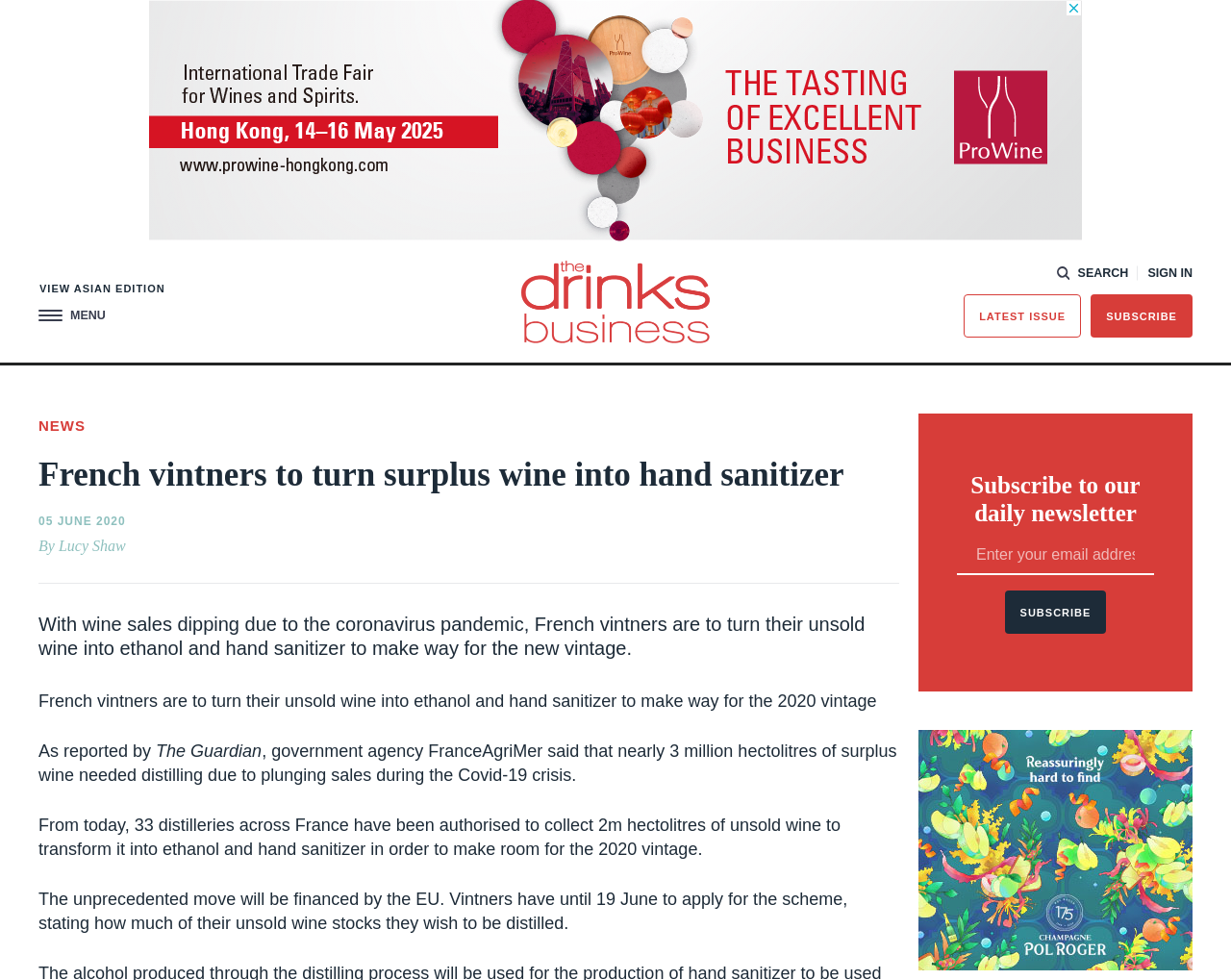Who is financing the distillation of unsold wine?
Refer to the image and give a detailed response to the question.

I found this information in the article's content, which states 'The unprecedented move will be financed by the EU'.